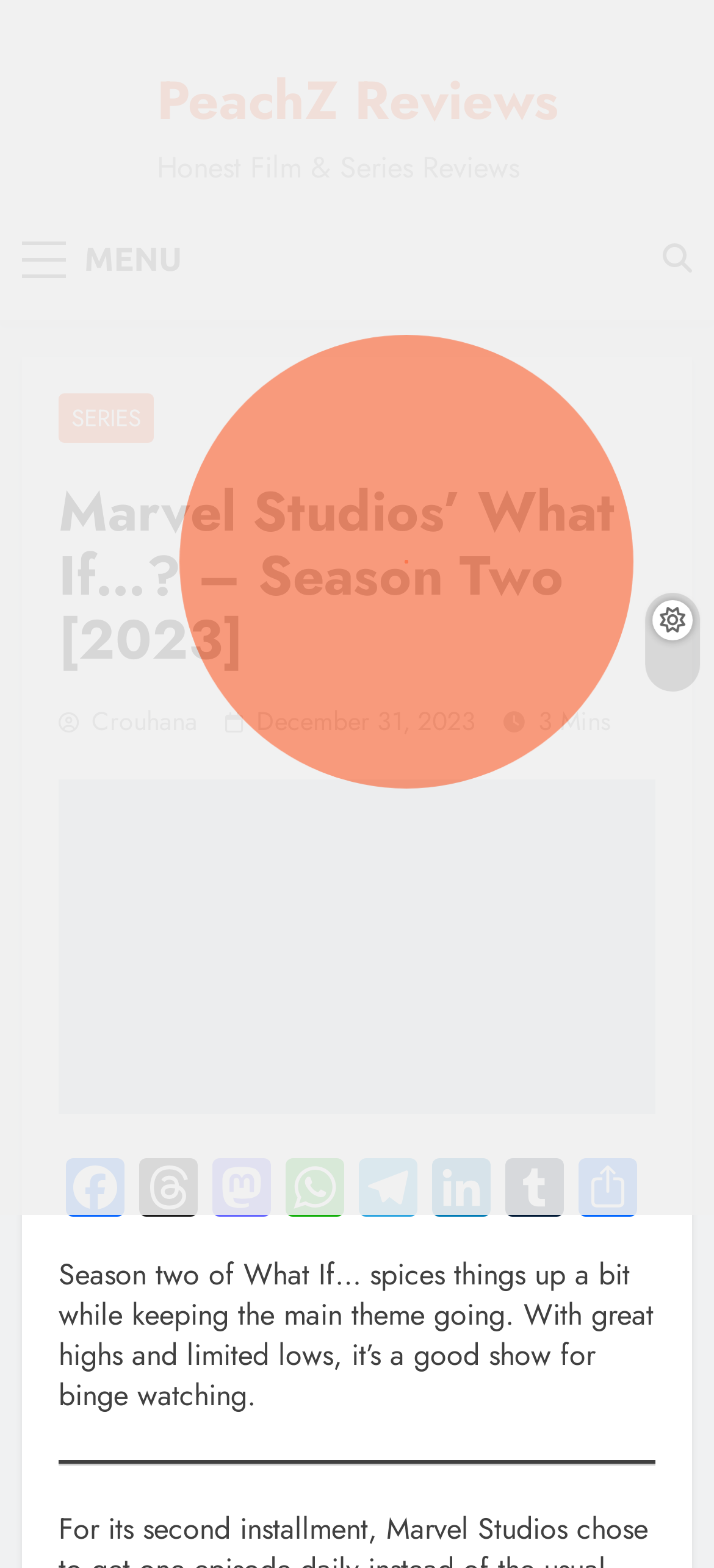Using the provided element description: "Menu", identify the bounding box coordinates. The coordinates should be four floats between 0 and 1 in the order [left, top, right, bottom].

[0.031, 0.145, 0.275, 0.187]